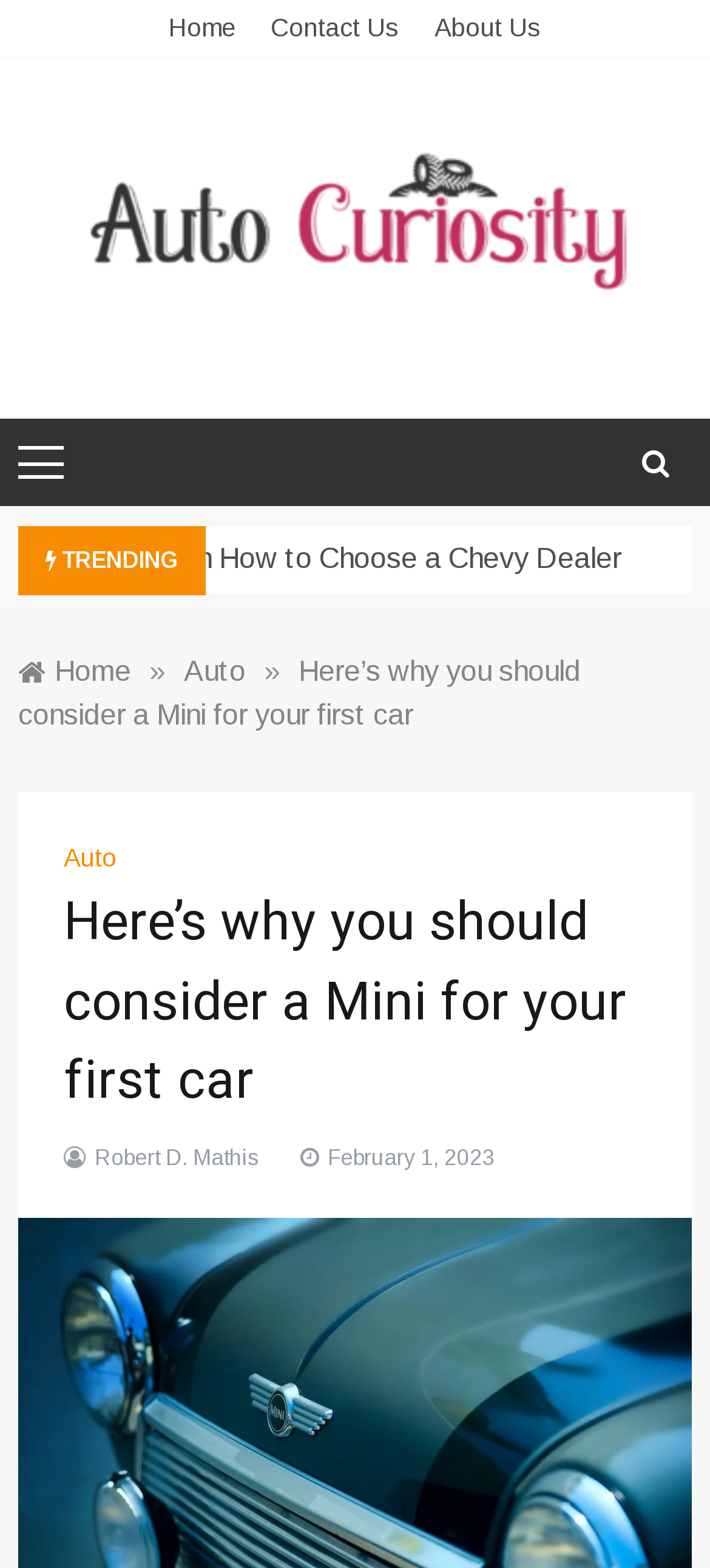How many navigation links are there?
Look at the screenshot and respond with a single word or phrase.

4